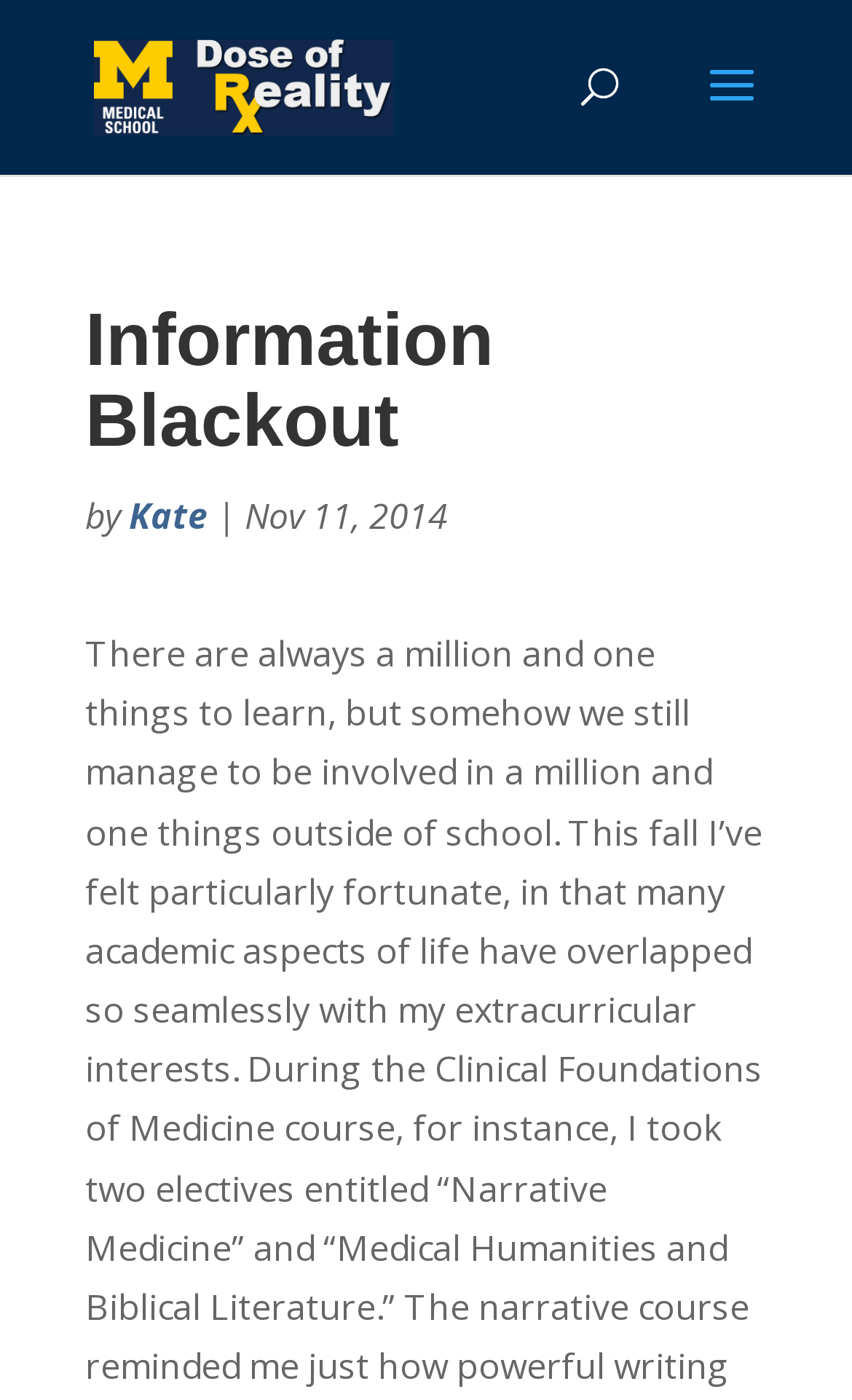What is the name of the author?
Your answer should be a single word or phrase derived from the screenshot.

Kate